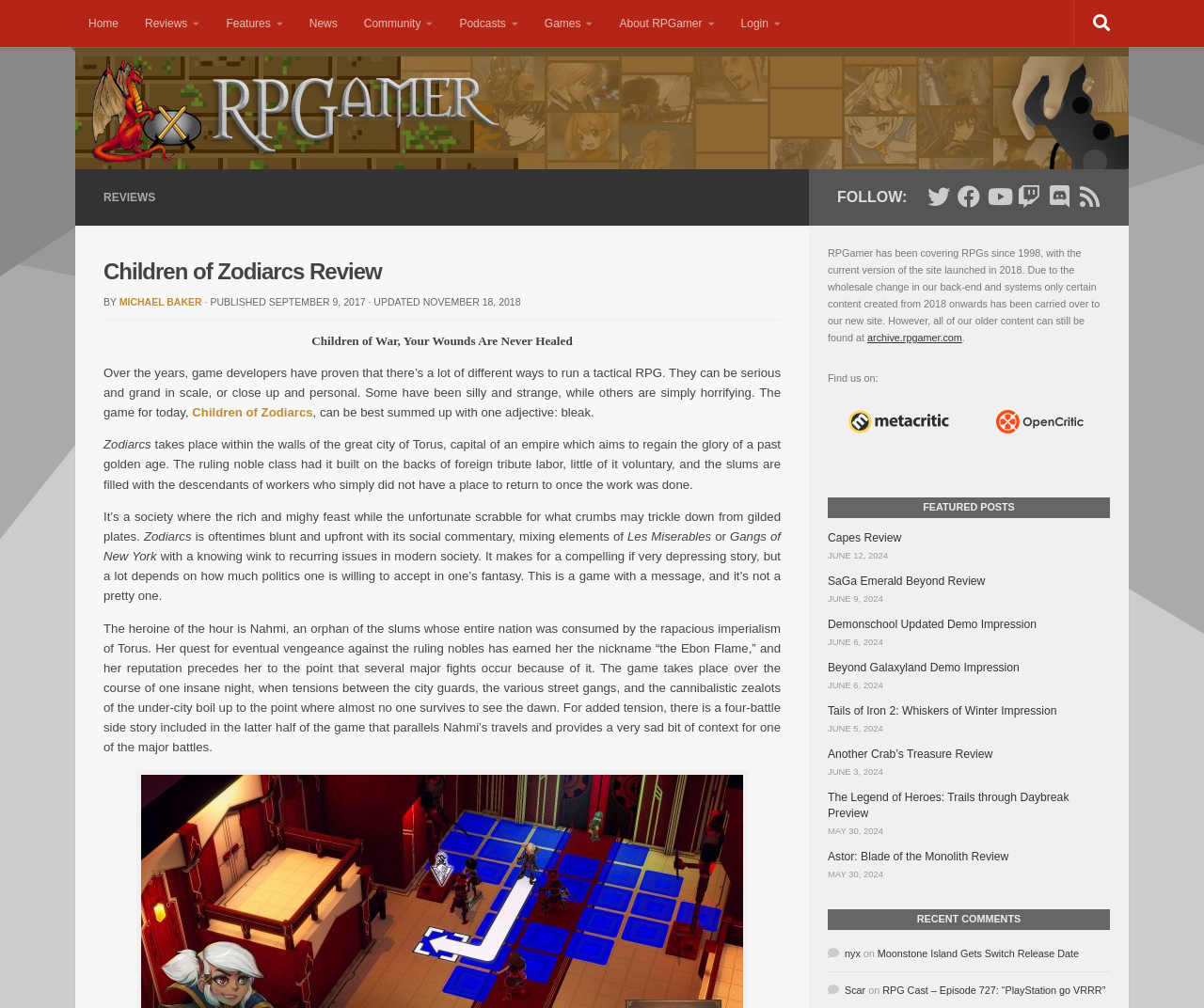Locate the bounding box coordinates of the area you need to click to fulfill this instruction: 'Click on the 'Reviews' link'. The coordinates must be in the form of four float numbers ranging from 0 to 1: [left, top, right, bottom].

[0.086, 0.189, 0.129, 0.202]